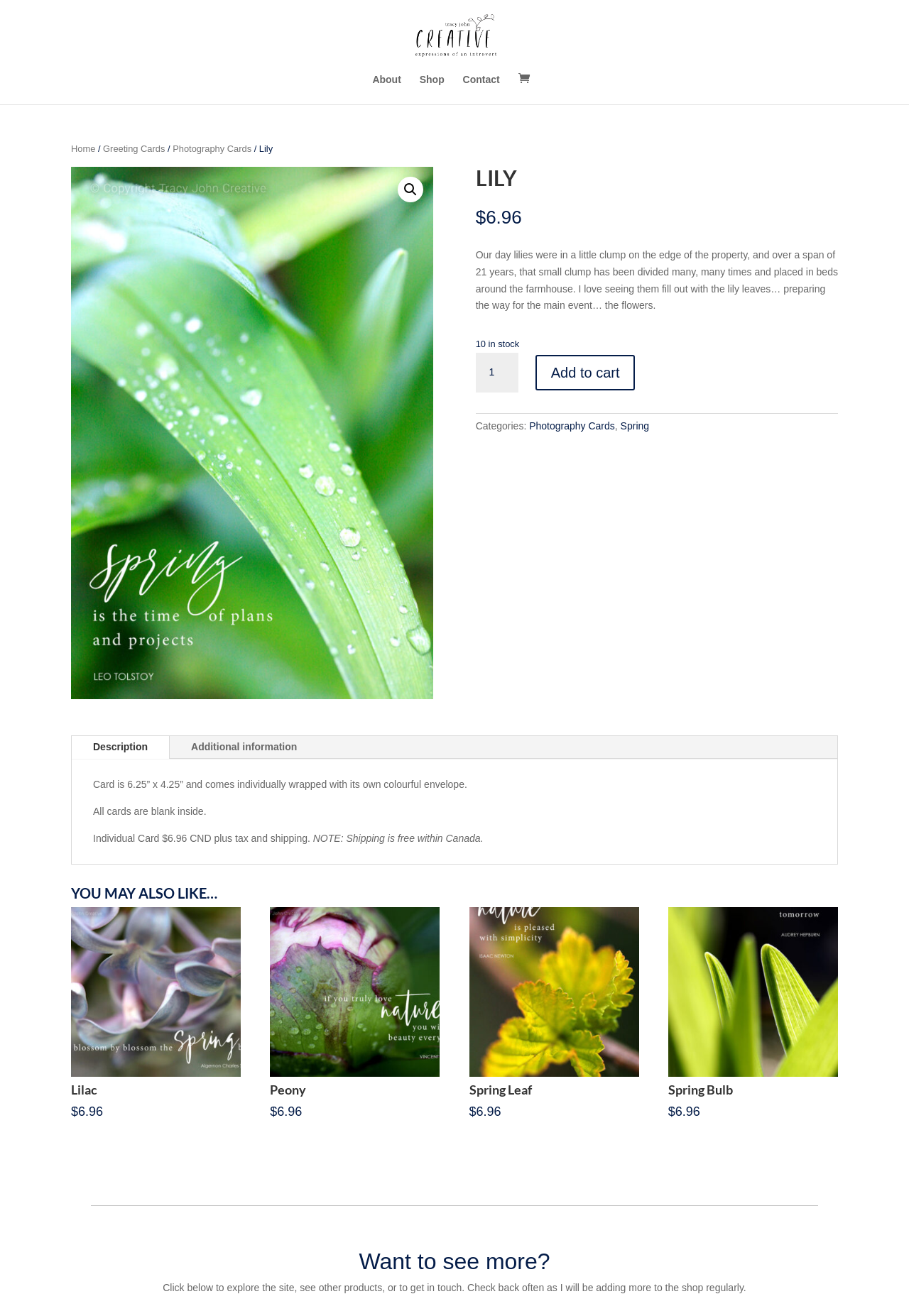Please identify the bounding box coordinates of the element's region that I should click in order to complete the following instruction: "Check 'You may also like…'". The bounding box coordinates consist of four float numbers between 0 and 1, i.e., [left, top, right, bottom].

[0.078, 0.673, 0.922, 0.689]